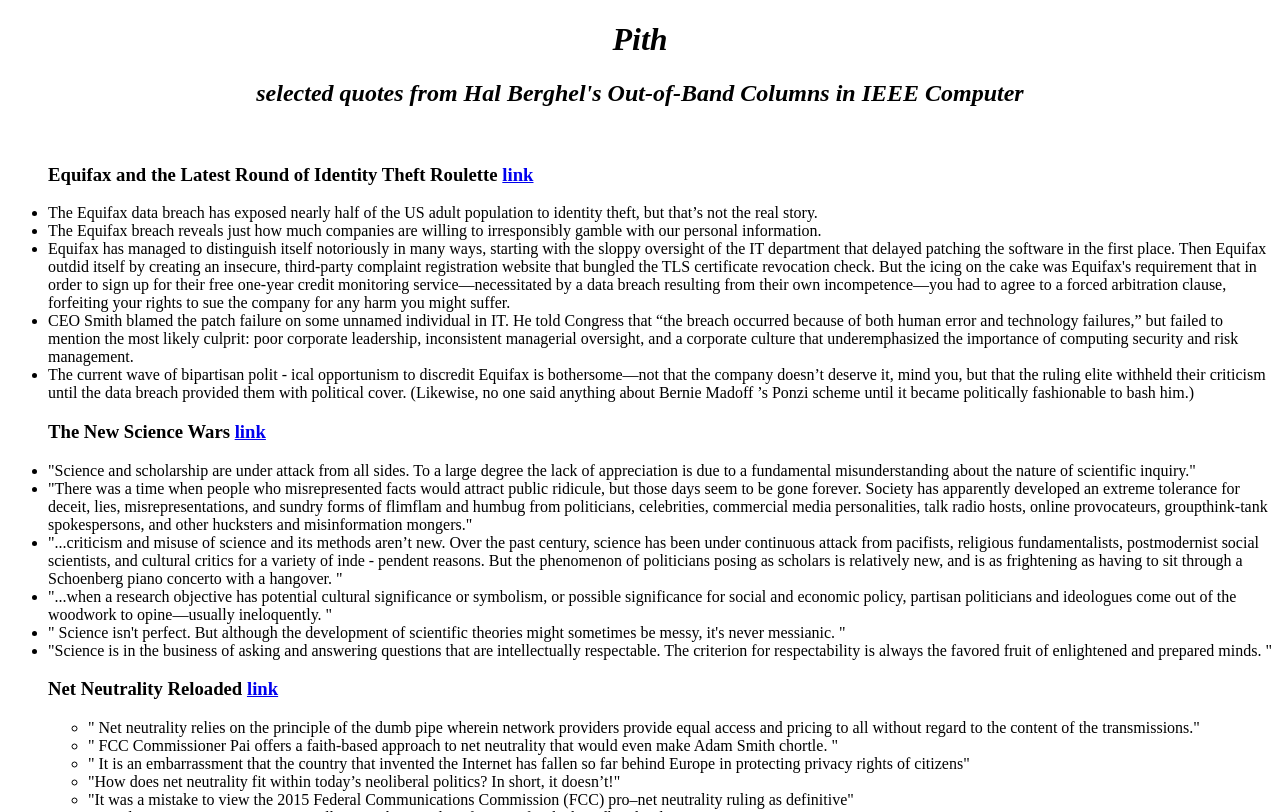What is the topic of the first article?
Utilize the information in the image to give a detailed answer to the question.

The first article is about the Equifax data breach and its implications on identity theft, as indicated by the heading 'Equifax and the Latest Round of Identity Theft Roulette link' and the subsequent text.